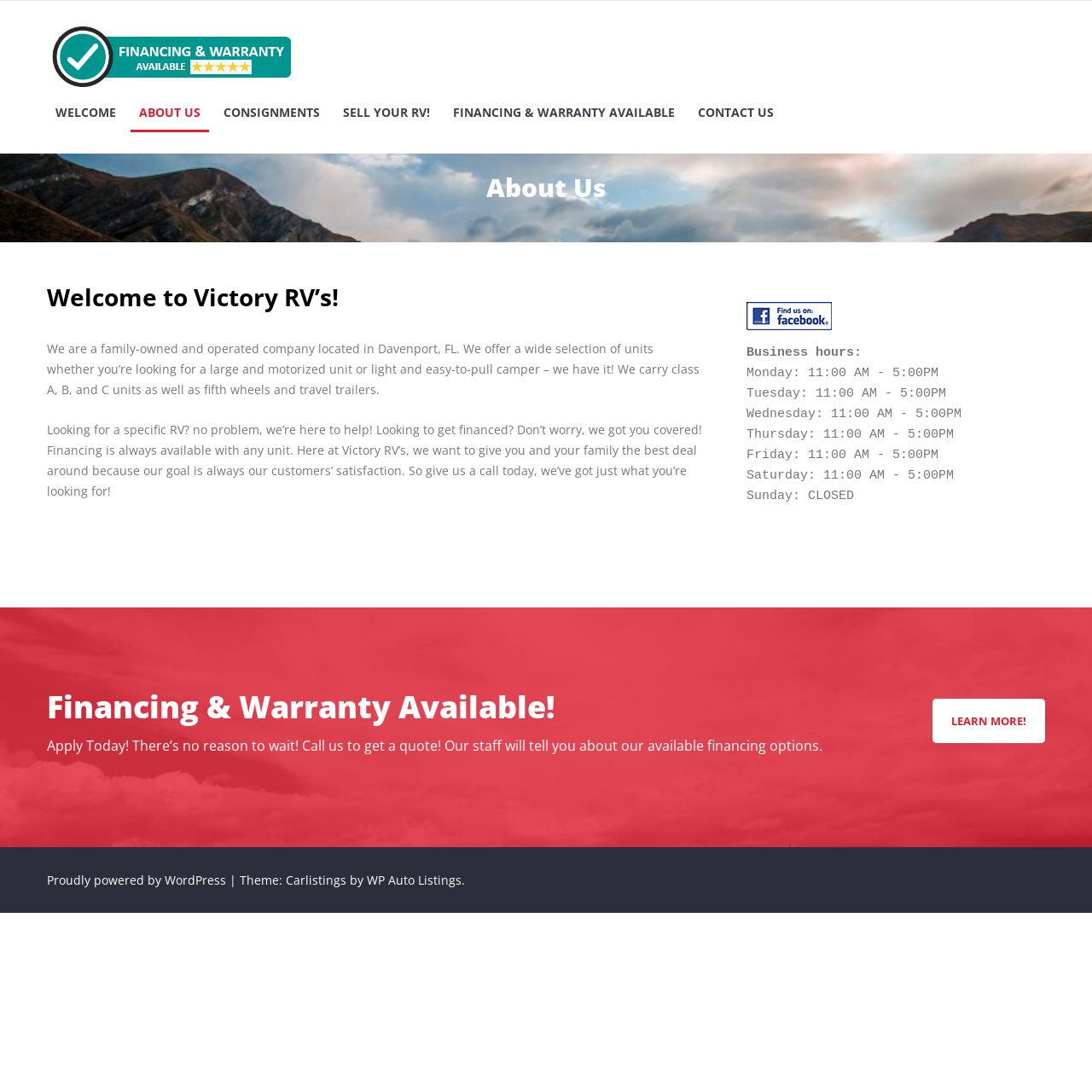Please identify the bounding box coordinates of the element's region that I should click in order to complete the following instruction: "View product highlights". The bounding box coordinates consist of four float numbers between 0 and 1, i.e., [left, top, right, bottom].

None